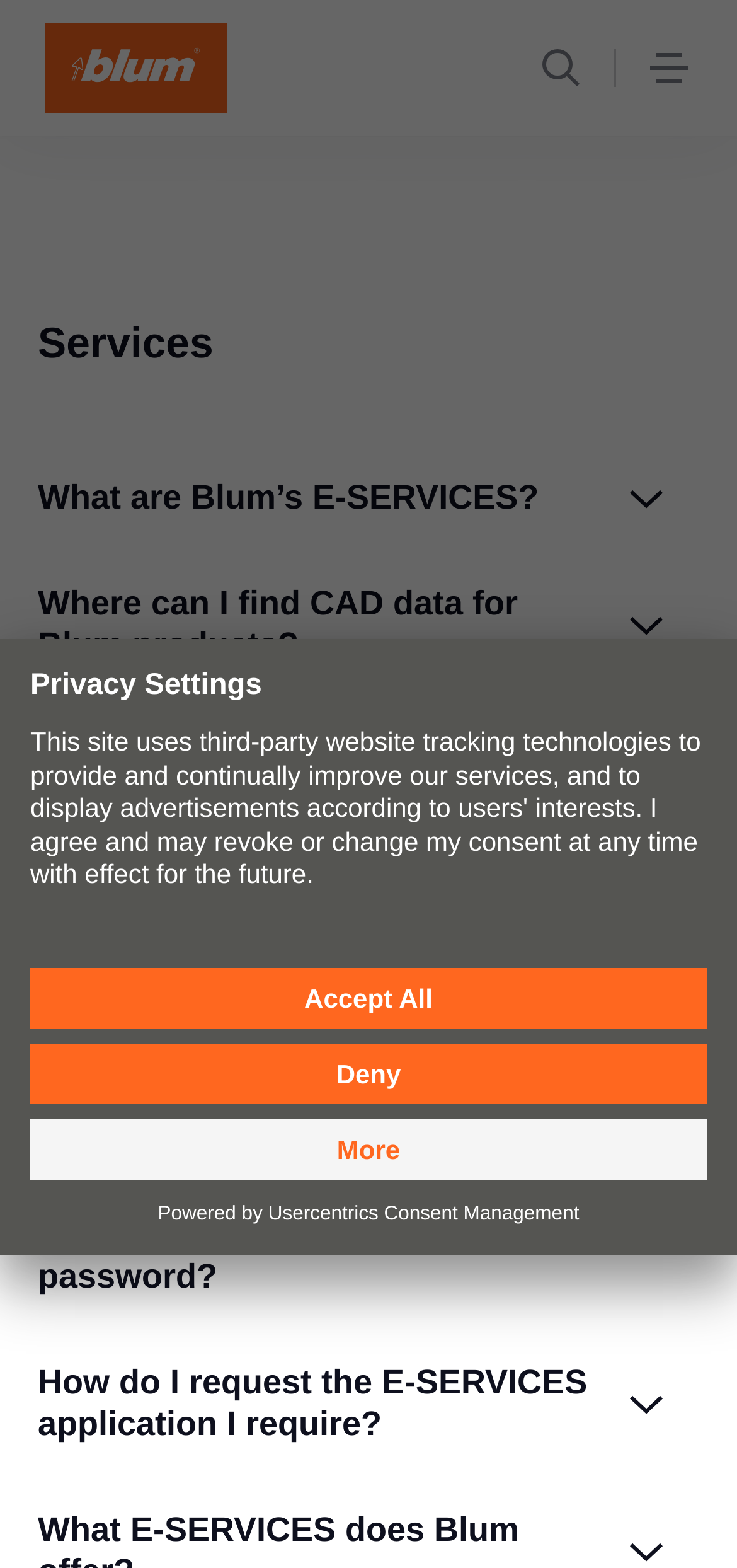Please predict the bounding box coordinates of the element's region where a click is necessary to complete the following instruction: "Click the 'What are Blum’s E-SERVICES?' button". The coordinates should be represented by four float numbers between 0 and 1, i.e., [left, top, right, bottom].

[0.051, 0.285, 0.949, 0.352]